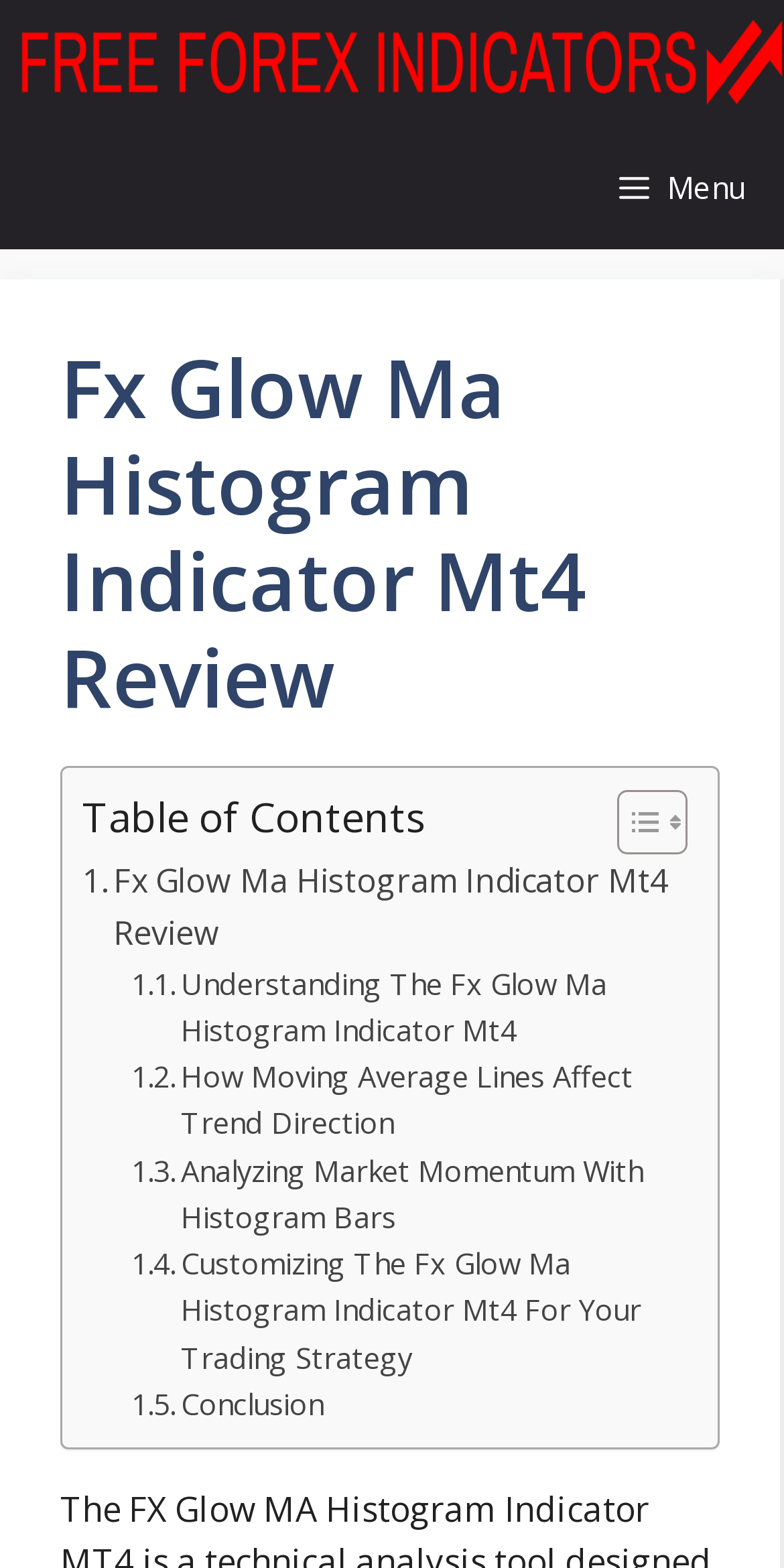Find the bounding box coordinates of the element's region that should be clicked in order to follow the given instruction: "Read the 'Fx Glow Ma Histogram Indicator Mt4 Review'". The coordinates should consist of four float numbers between 0 and 1, i.e., [left, top, right, bottom].

[0.105, 0.546, 0.864, 0.612]